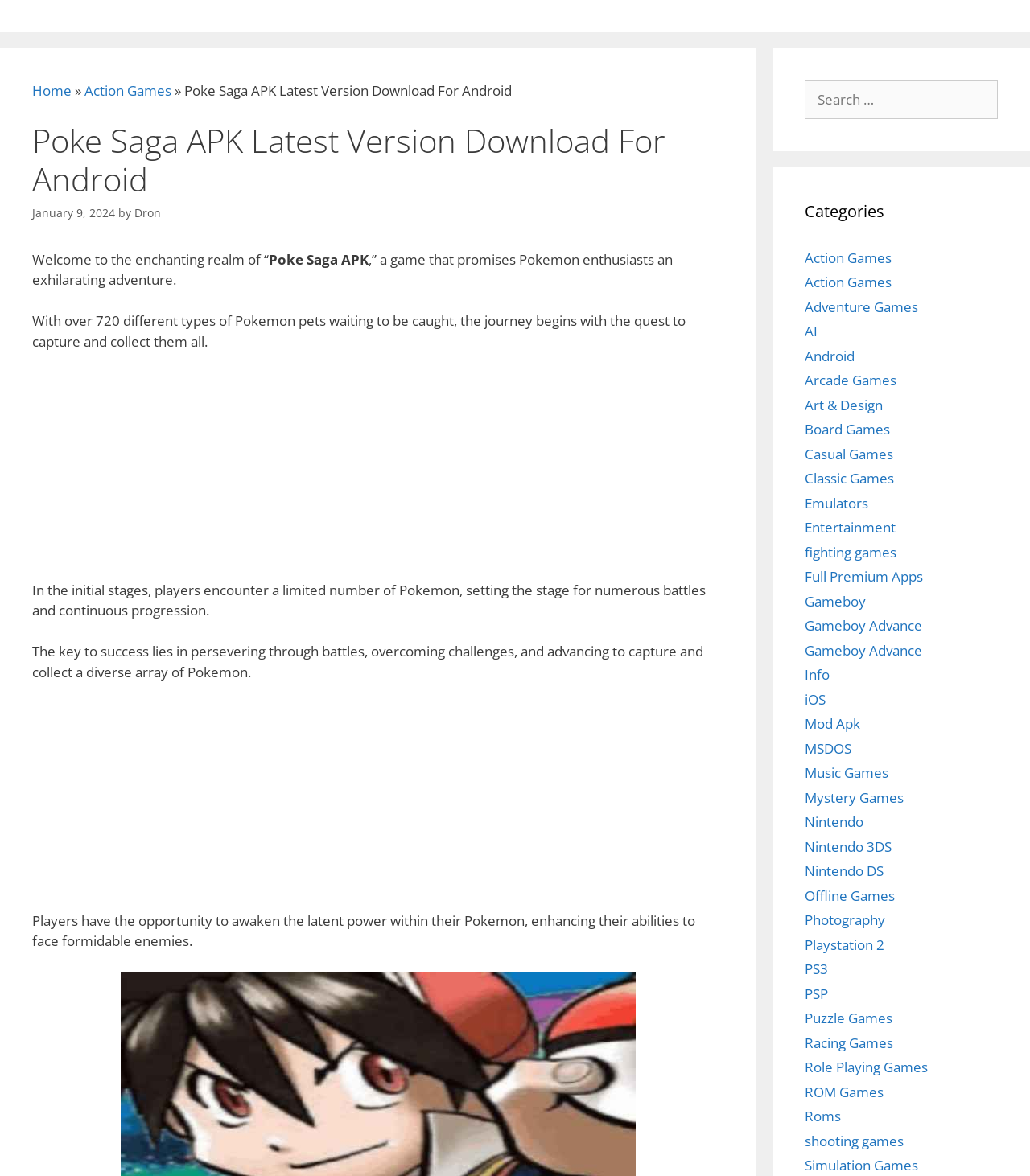Describe every aspect of the webpage in a detailed manner.

The webpage is about Poke Saga APK, a game that allows players to catch and collect various Pokémon. At the top, there is a banner with a navigation menu that includes links to "Home" and "Action Games". Below the banner, there is a header that displays the title "Poke Saga APK Latest Version Download For Android" along with the date "January 9, 2024" and the author "Dron".

The main content of the page is divided into several paragraphs that describe the game. The text explains that the game offers an exhilarating adventure for Pokémon enthusiasts, with over 720 different types of Pokémon to catch and collect. The game starts with a limited number of Pokémon, and players must persevere through battles and challenges to capture and collect more. The text also mentions that players can awaken the latent power within their Pokémon to enhance their abilities.

On the right side of the page, there is a complementary section that includes a search box and a list of categories. The categories are links to various game genres, such as Action Games, Adventure Games, and Puzzle Games, among others.

Overall, the webpage provides an overview of the Poke Saga APK game, its features, and its gameplay, along with a navigation menu and a list of categories for further exploration.